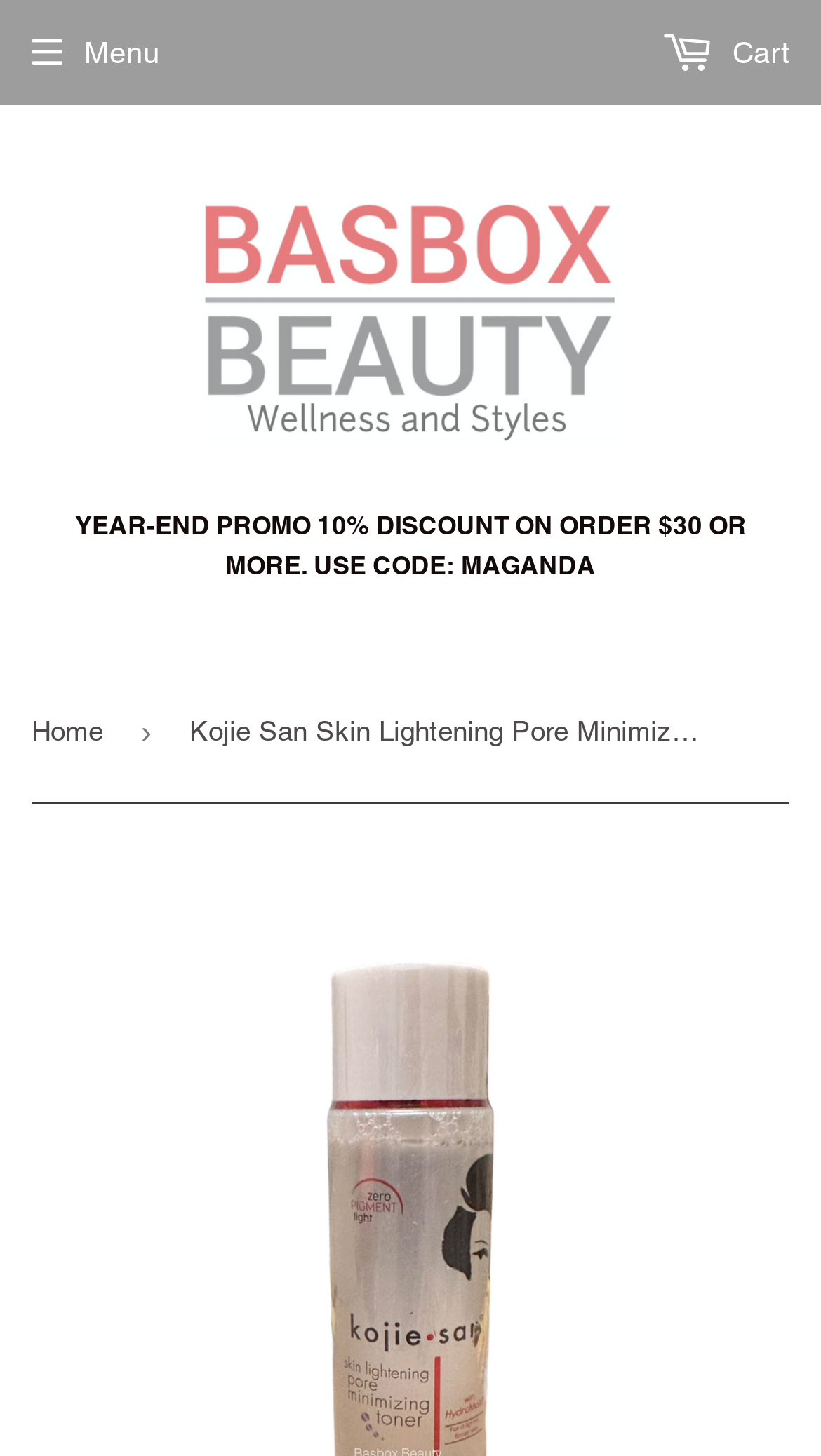Use the information in the screenshot to answer the question comprehensively: What is the logo of Basbox Beauty?

The logo of Basbox Beauty is an image because there is an image element with the description 'Basbox Beauty' at coordinates [0.244, 0.137, 0.756, 0.304] which is likely to be the logo of the website.